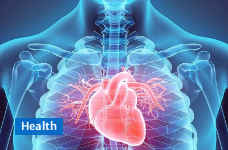What color are the branching blood vessels depicted in?
Based on the screenshot, answer the question with a single word or phrase.

Vibrant red